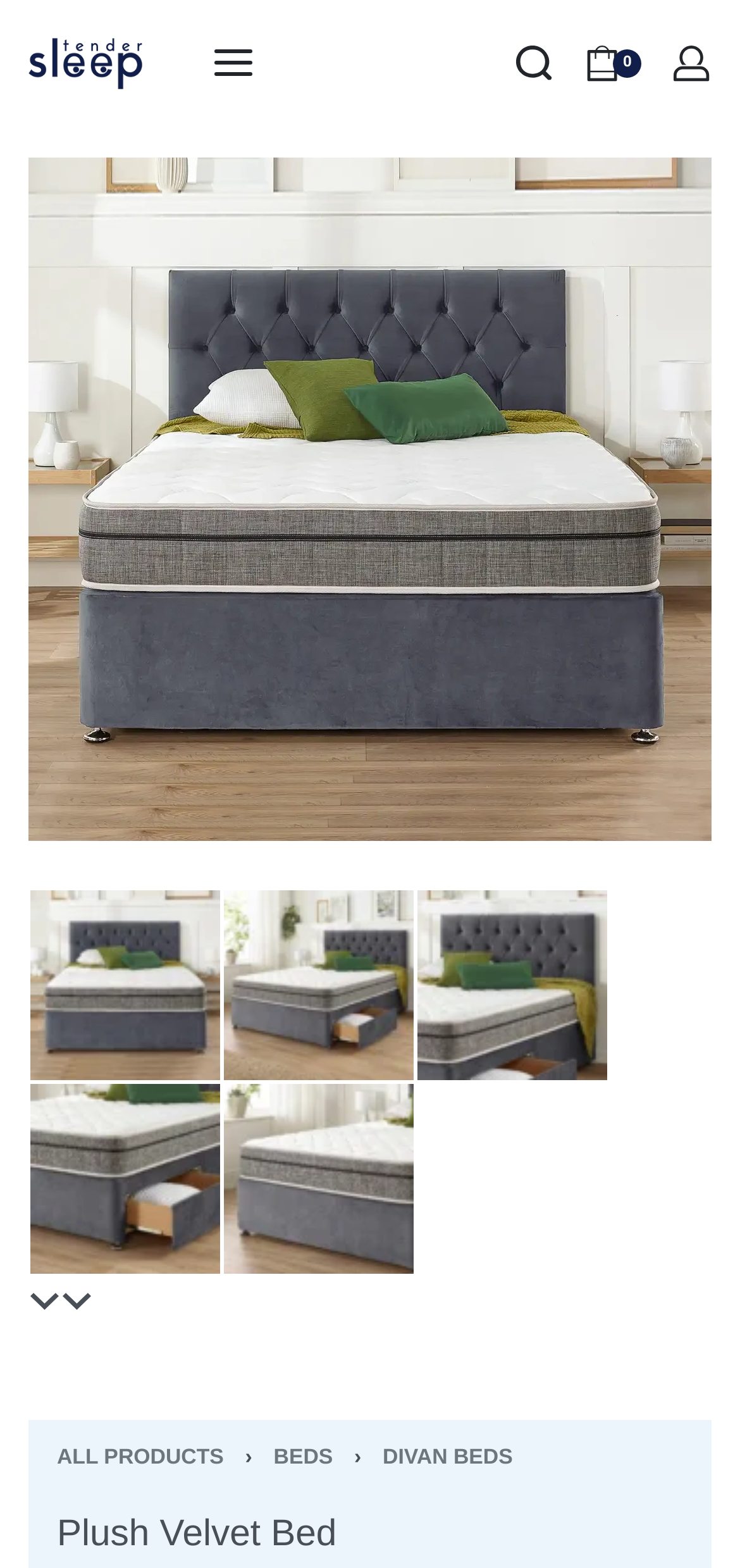Analyze the image and answer the question with as much detail as possible: 
What is the purpose of the buttons with 'Go to image' labels?

The buttons with 'Go to image' labels are likely used to navigate to different images of the product, allowing users to view the product from different angles or perspectives.